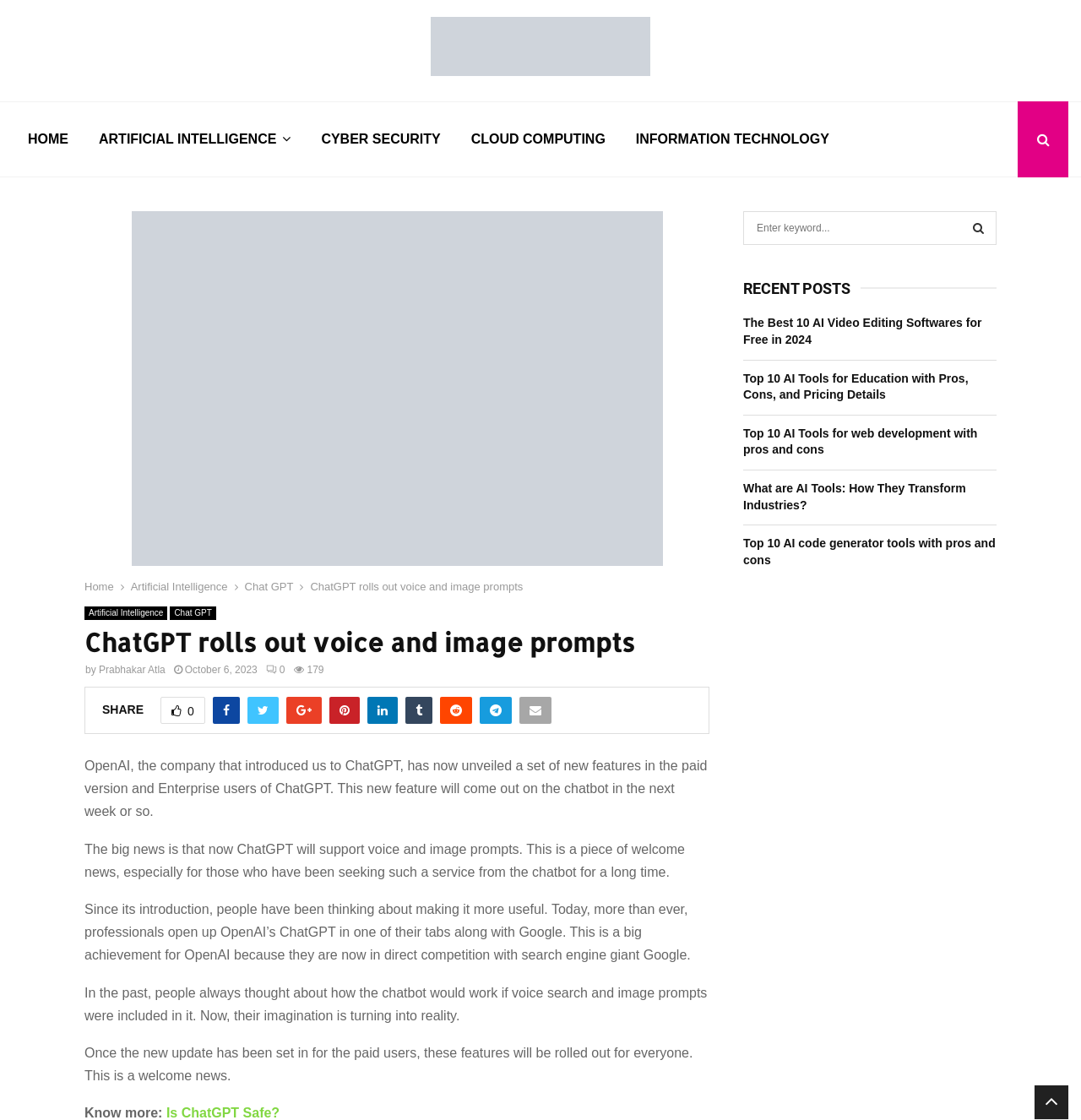Find the bounding box coordinates of the clickable area required to complete the following action: "Read the article 'ChatGPT rolls out voice and image prompts'".

[0.287, 0.518, 0.484, 0.529]